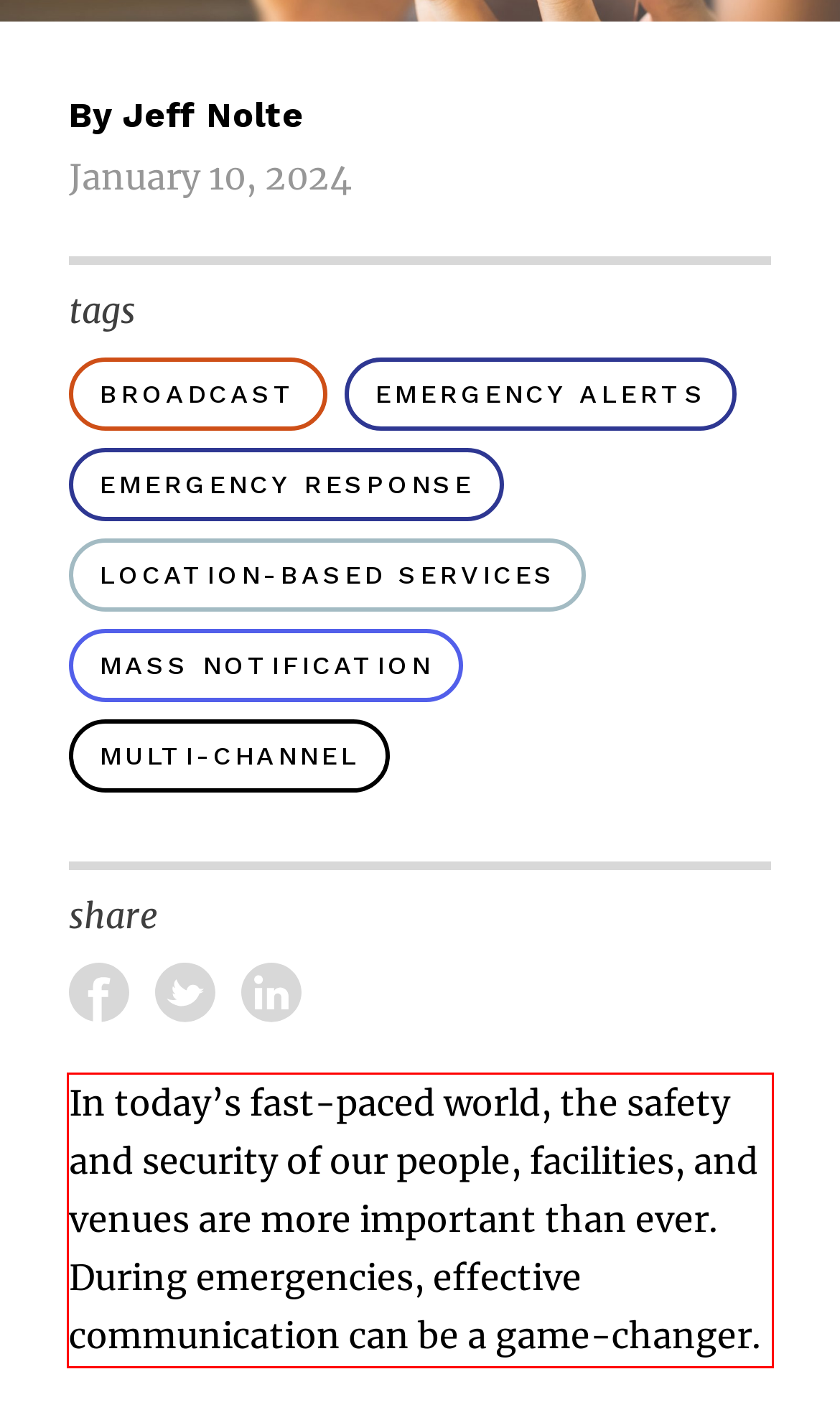Analyze the screenshot of the webpage and extract the text from the UI element that is inside the red bounding box.

In today’s fast-paced world, the safety and security of our people, facilities, and venues are more important than ever. During emergencies, effective communication can be a game-changer.